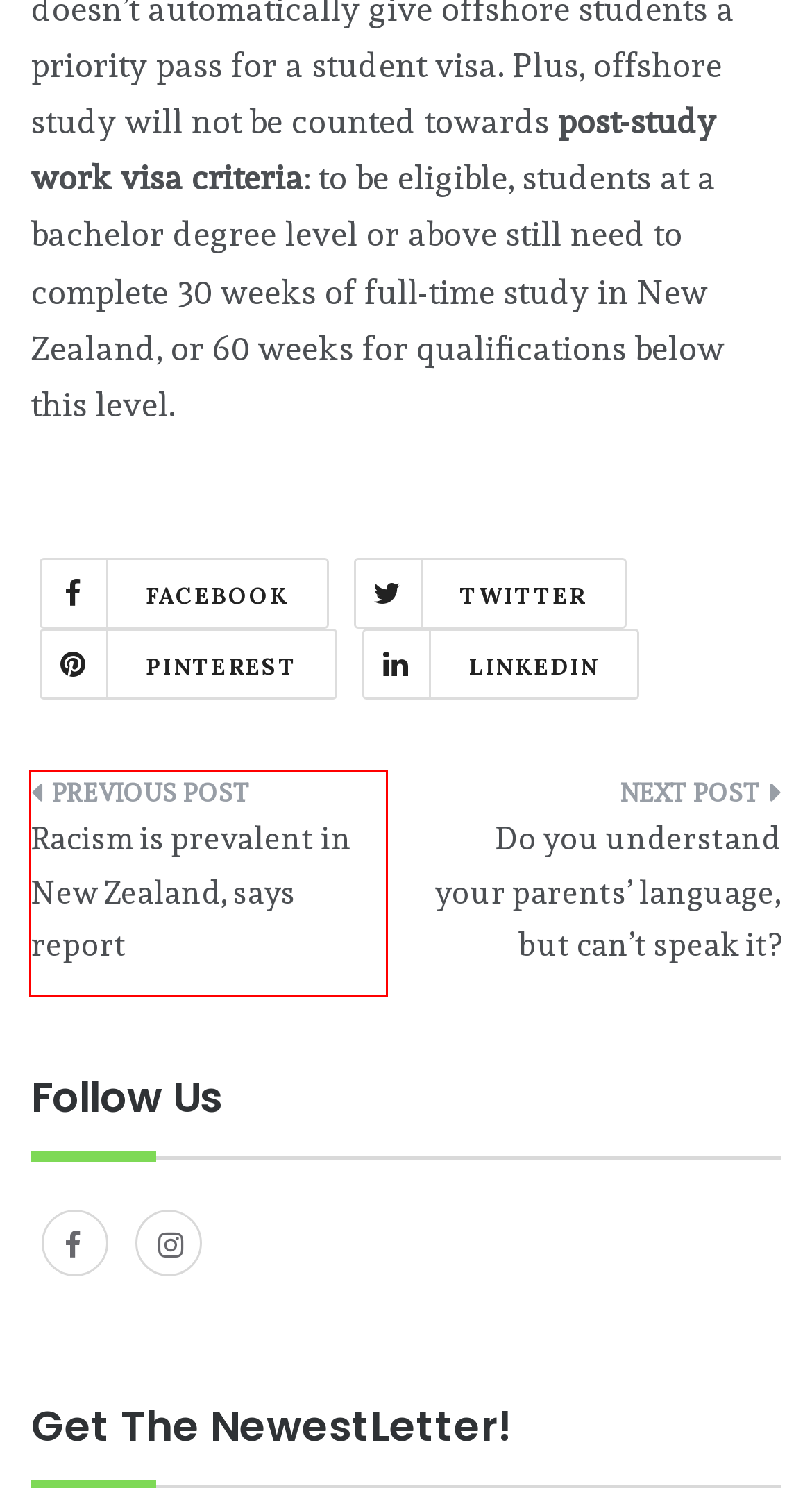Given a screenshot of a webpage featuring a red bounding box, identify the best matching webpage description for the new page after the element within the red box is clicked. Here are the options:
A. You can now sign Green Party's open letter to 'fix immigration'
B. Privacy Policy - The Newest Zealander
C. Racism is prevalent in New Zealand, says report - The Newest Zealander
D. INZ forced to apologise and refund migrants
E. Do you understand your parents' language, but can't speak it?
F. The Newest Zealander - A blog by, for and about NZ migrants.
G. Newsroom, Author at The Newest Zealander
H. Immigration News to keep you in the loop | The Newest Zealander

C